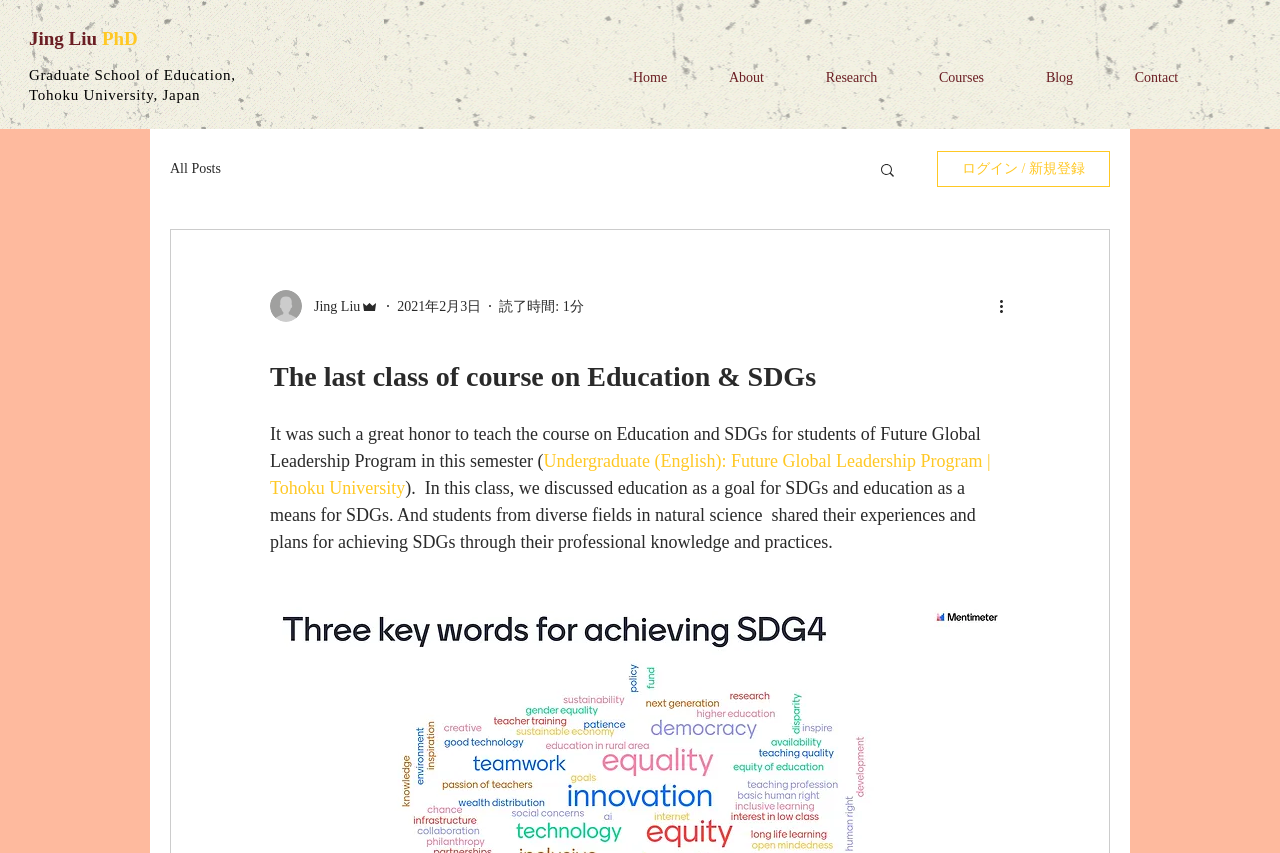Extract the main title from the webpage.

The last class of course on Education & SDGs